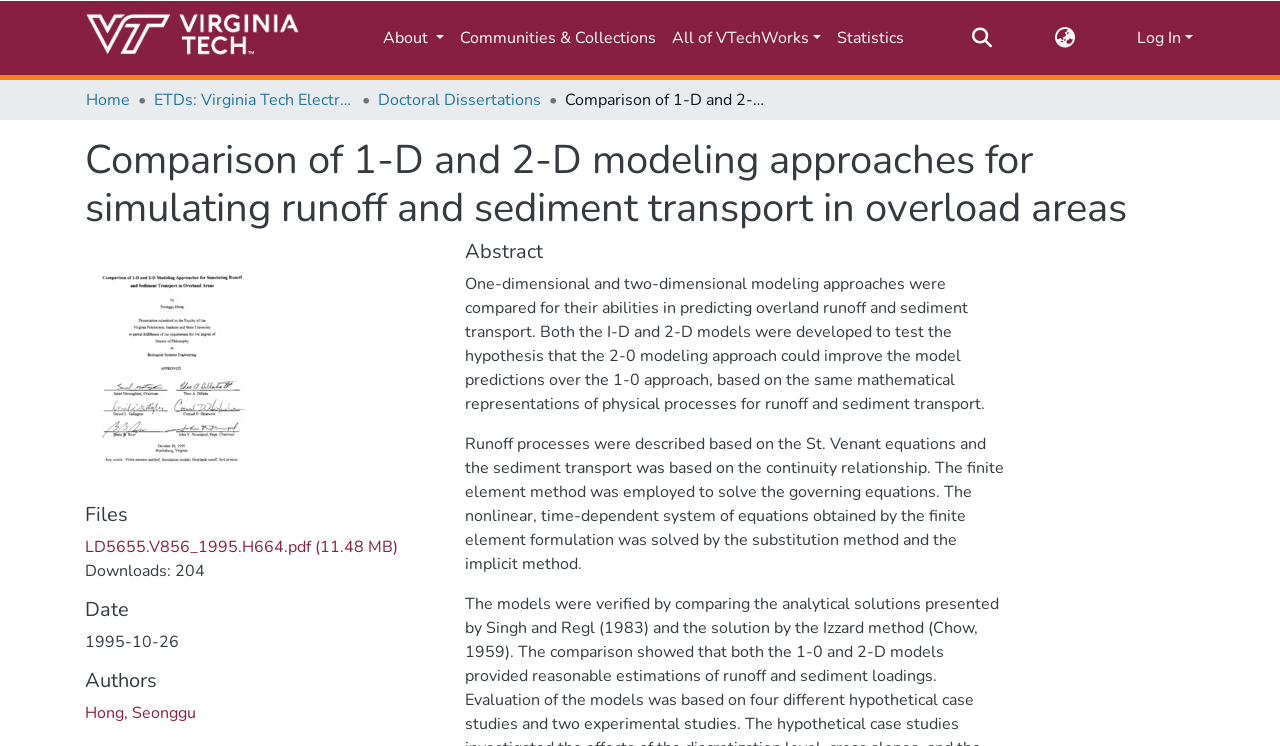Determine which piece of text is the heading of the webpage and provide it.

Comparison of 1-D and 2-D modeling approaches for simulating runoff and sediment transport in overload areas